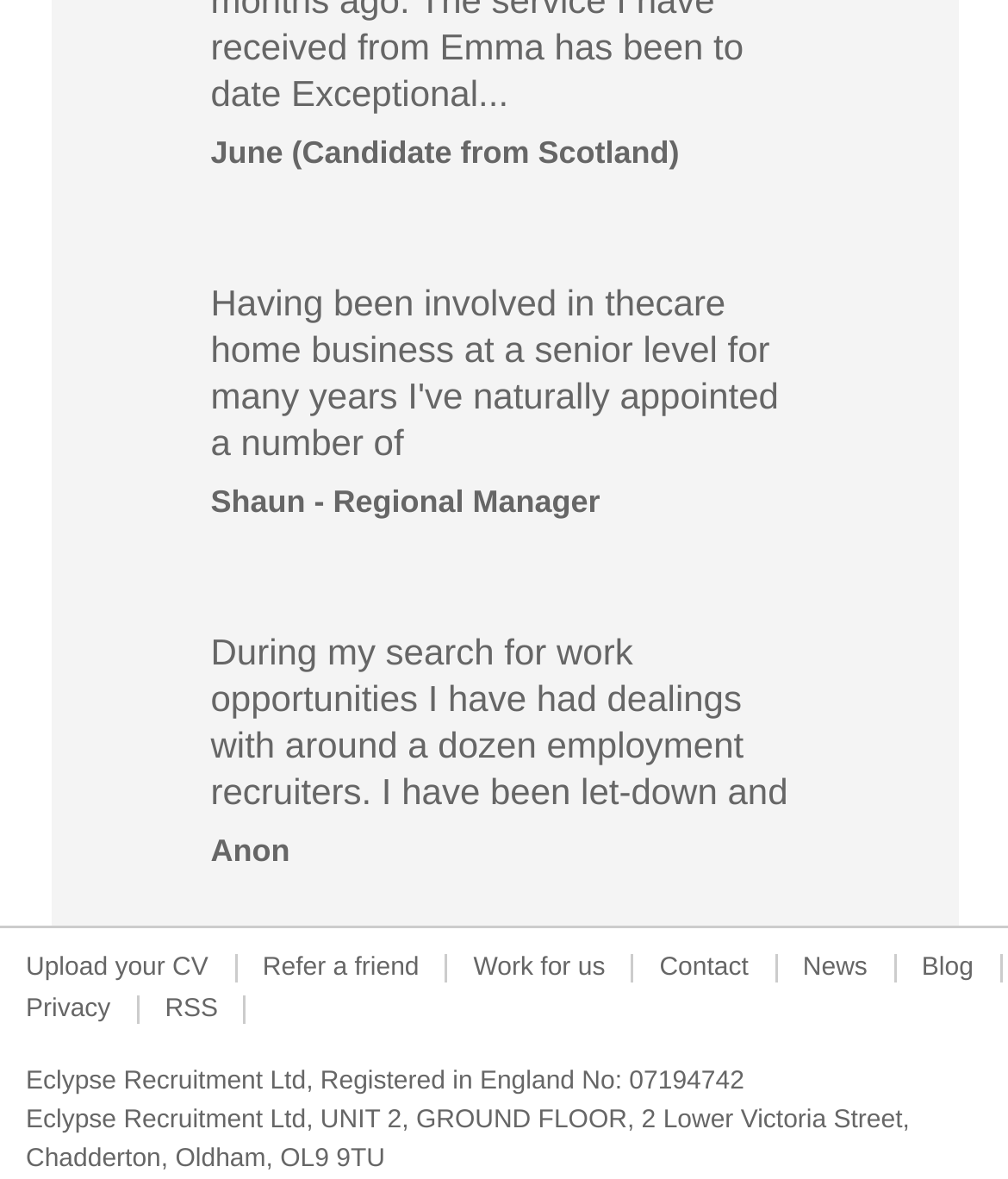How many blockquotes are on the page?
From the image, provide a succinct answer in one word or a short phrase.

2